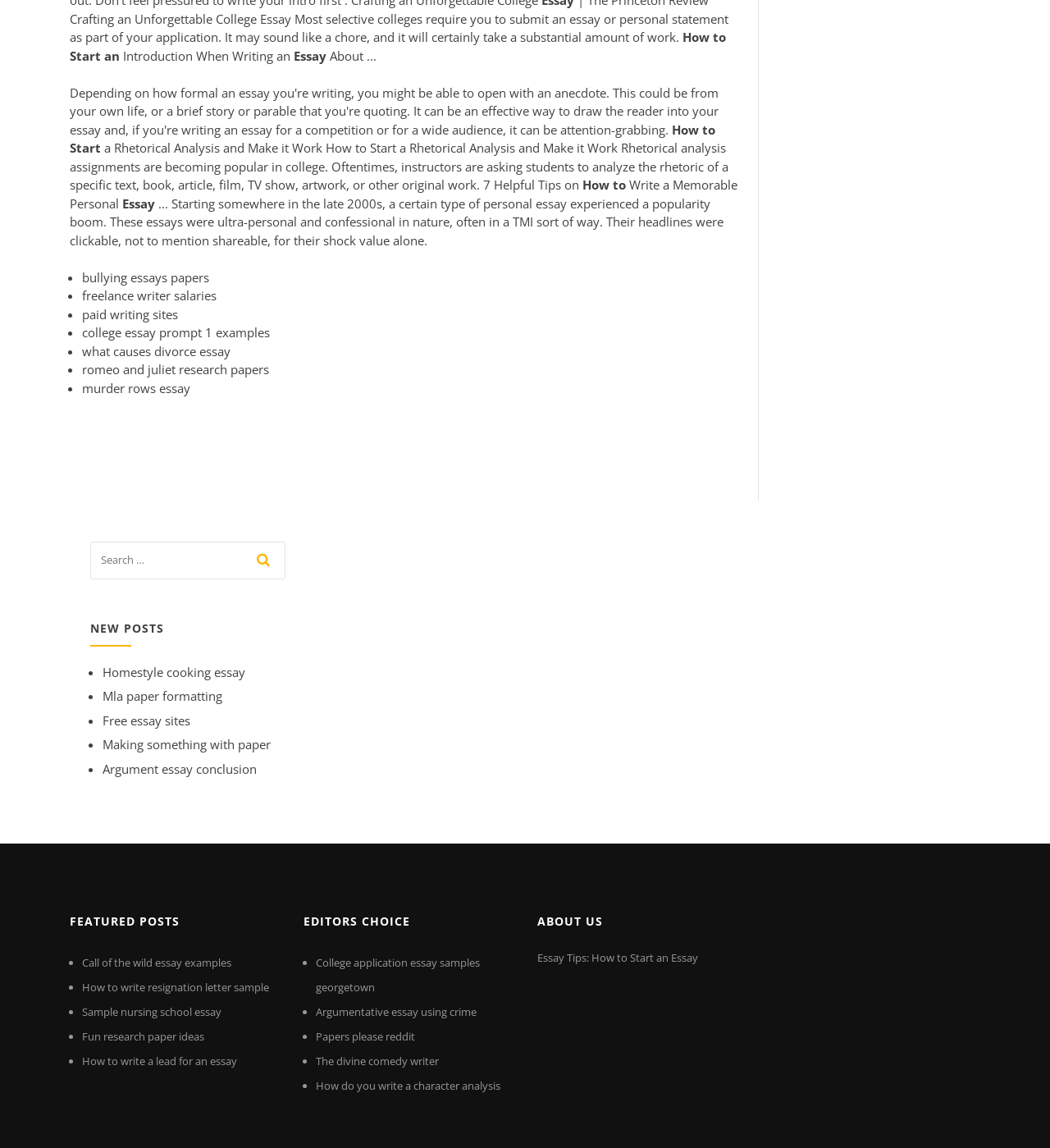Identify the bounding box coordinates of the region I need to click to complete this instruction: "click on the 'NEW POSTS' section".

[0.086, 0.533, 0.271, 0.563]